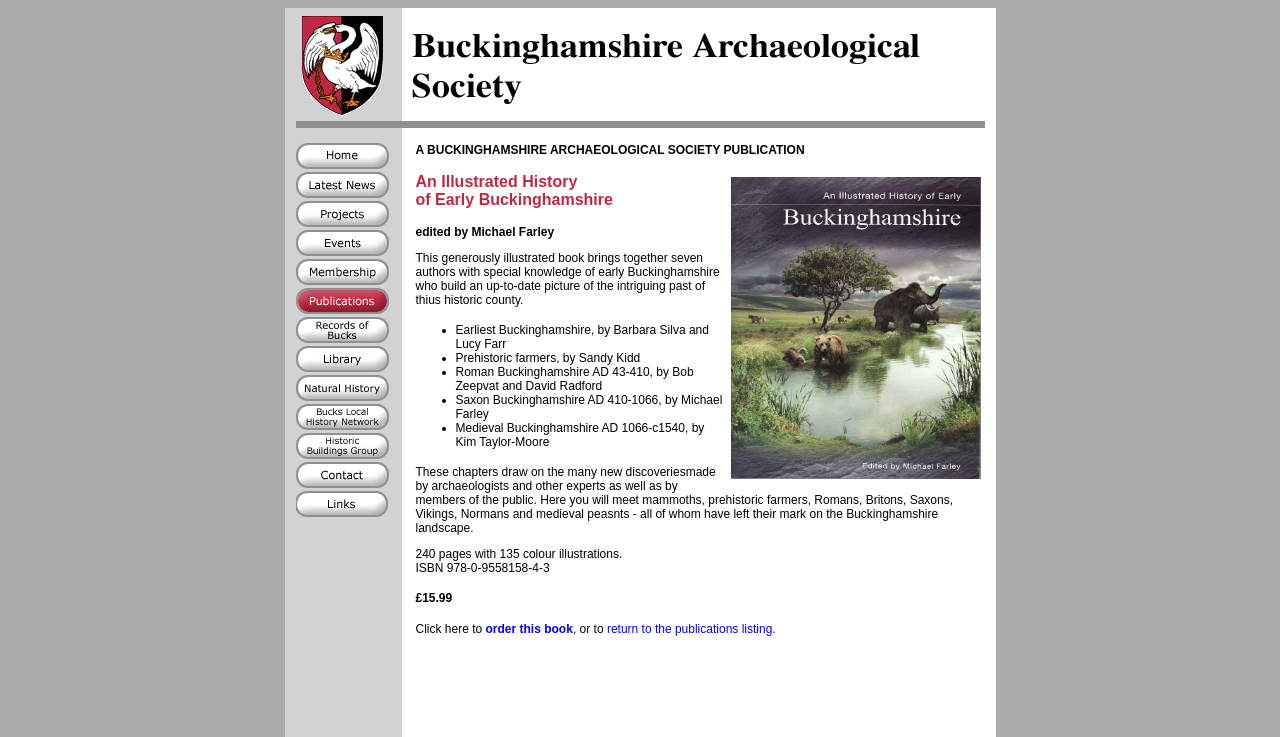What is the main topic of this webpage?
Please give a detailed answer to the question using the information shown in the image.

Based on the webpage structure and content, it appears that the main topic of this webpage is related to the Buckinghamshire Archaeological Society, which is an organization focused on archaeology and history in Buckinghamshire.